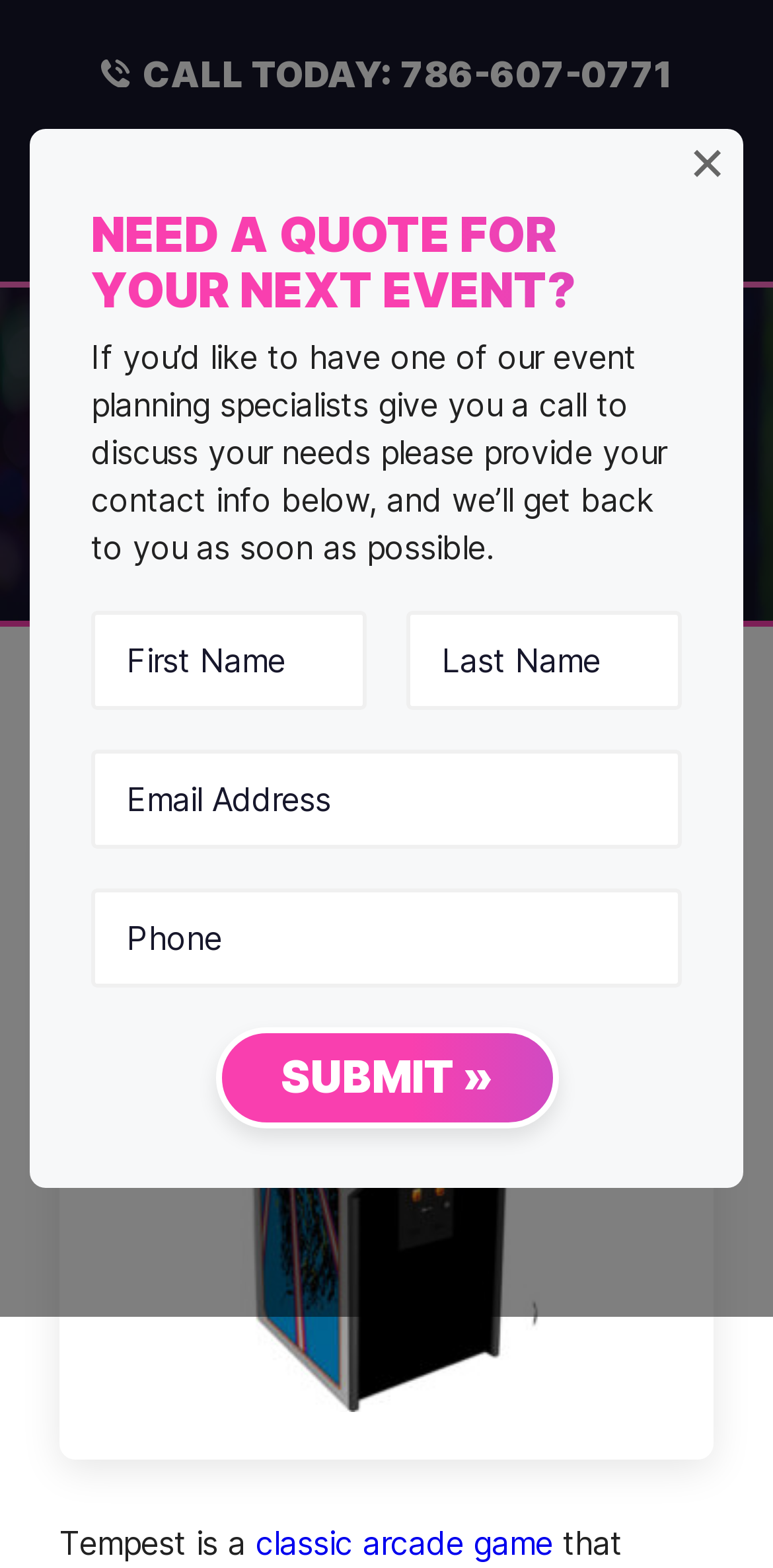Answer in one word or a short phrase: 
What is the purpose of the 'SUBMIT »' button?

To submit the quote request form